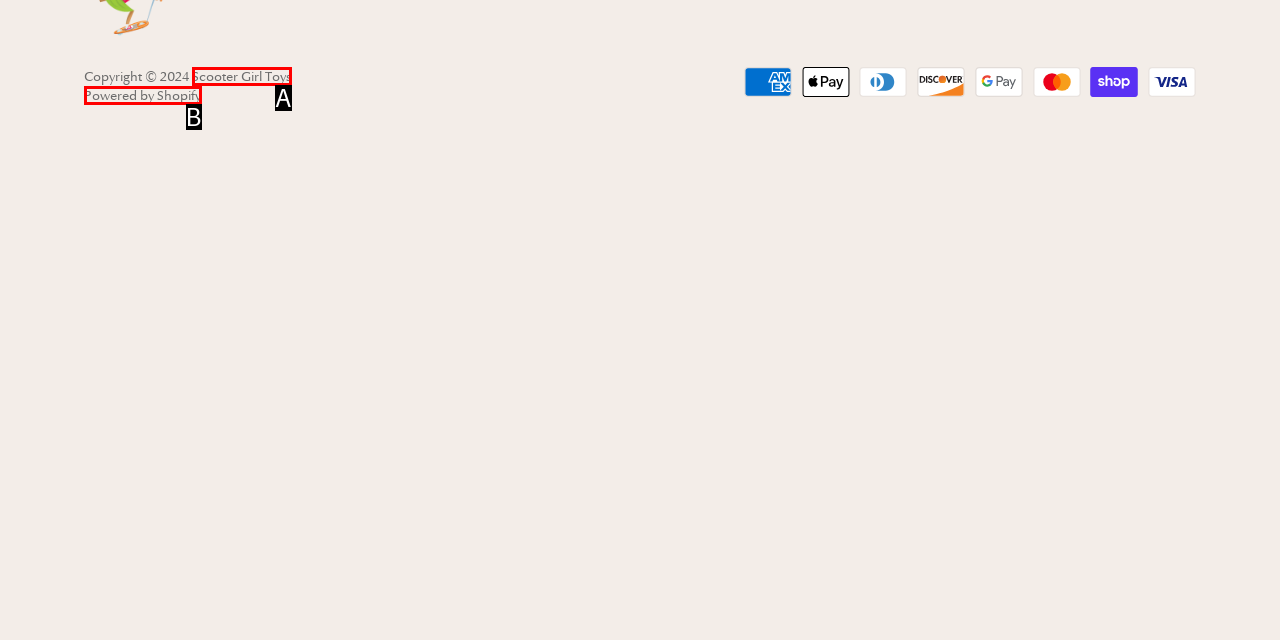Pick the option that corresponds to: Powered by Shopify
Provide the letter of the correct choice.

B